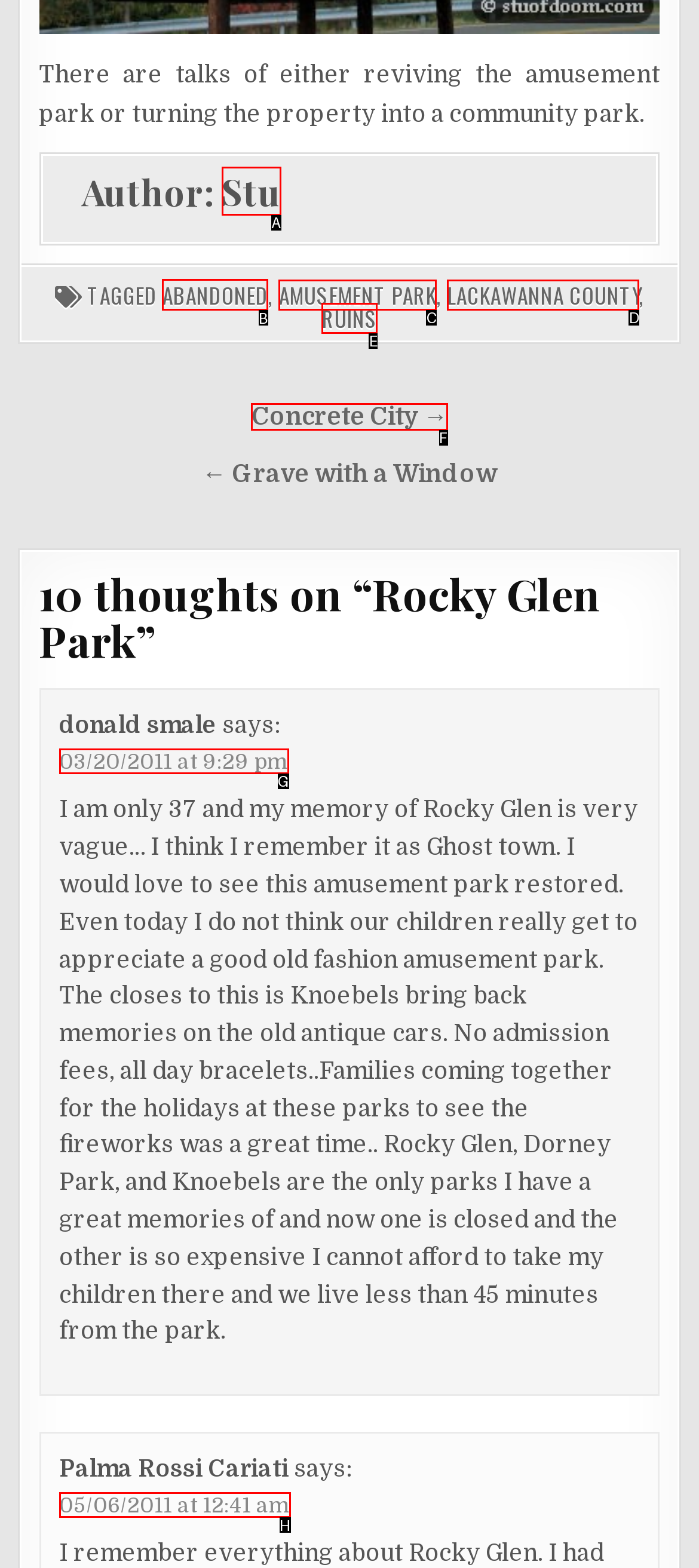What letter corresponds to the UI element to complete this task: Visit the 'ABANDONED' category page
Answer directly with the letter.

B